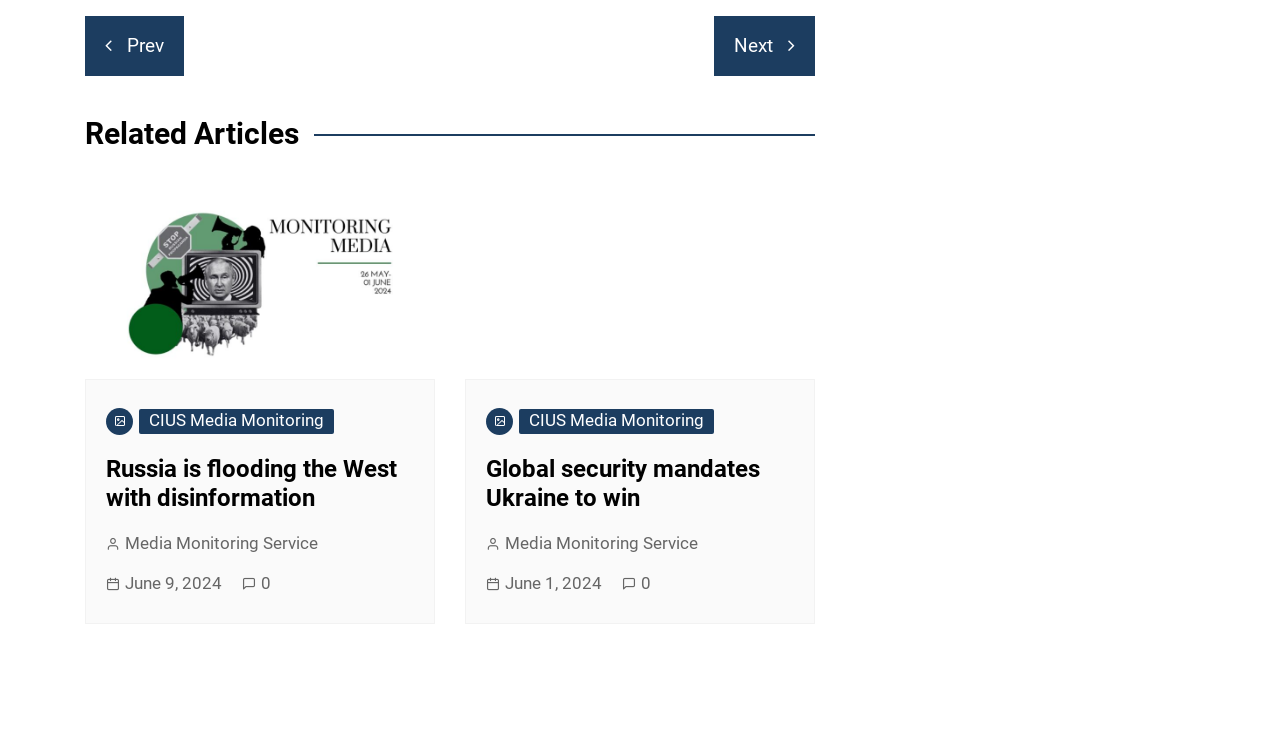Can you determine the bounding box coordinates of the area that needs to be clicked to fulfill the following instruction: "Check the 'Global security mandates Ukraine to win' article"?

[0.363, 0.246, 0.637, 0.511]